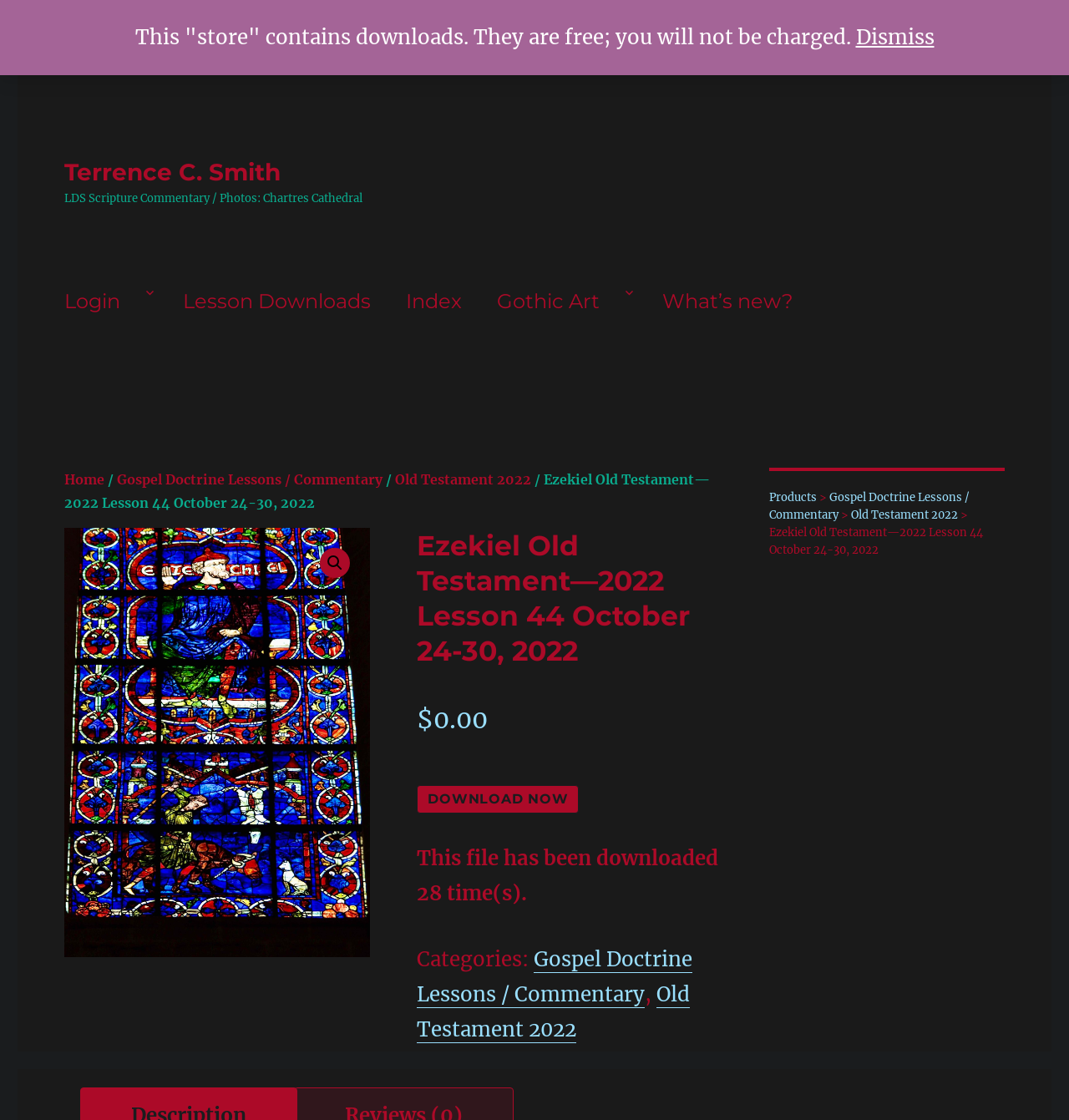Determine the coordinates of the bounding box that should be clicked to complete the instruction: "View the recipe for coleslaw". The coordinates should be represented by four float numbers between 0 and 1: [left, top, right, bottom].

None